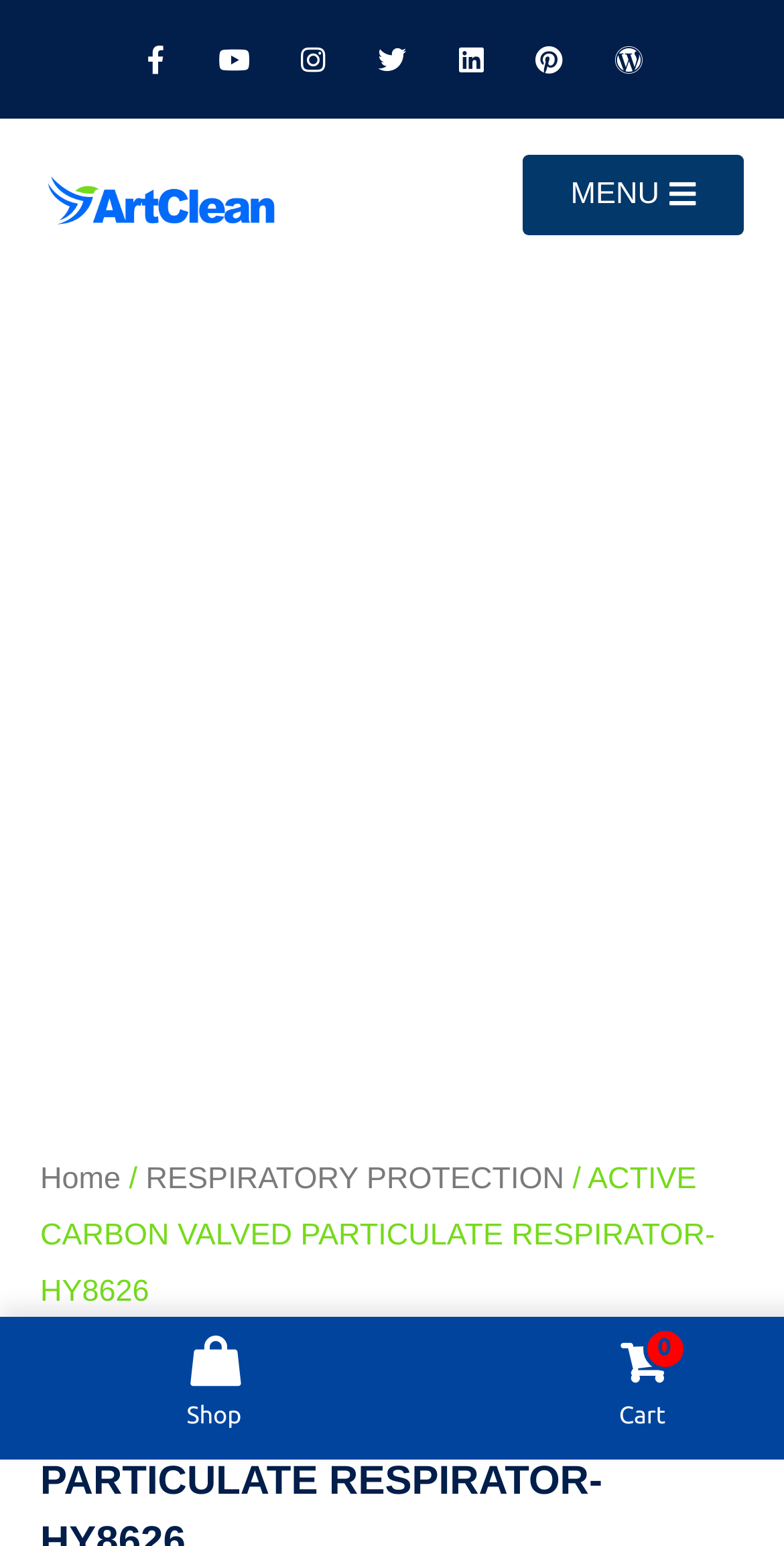Please indicate the bounding box coordinates for the clickable area to complete the following task: "Go to Home page". The coordinates should be specified as four float numbers between 0 and 1, i.e., [left, top, right, bottom].

[0.051, 0.752, 0.154, 0.774]